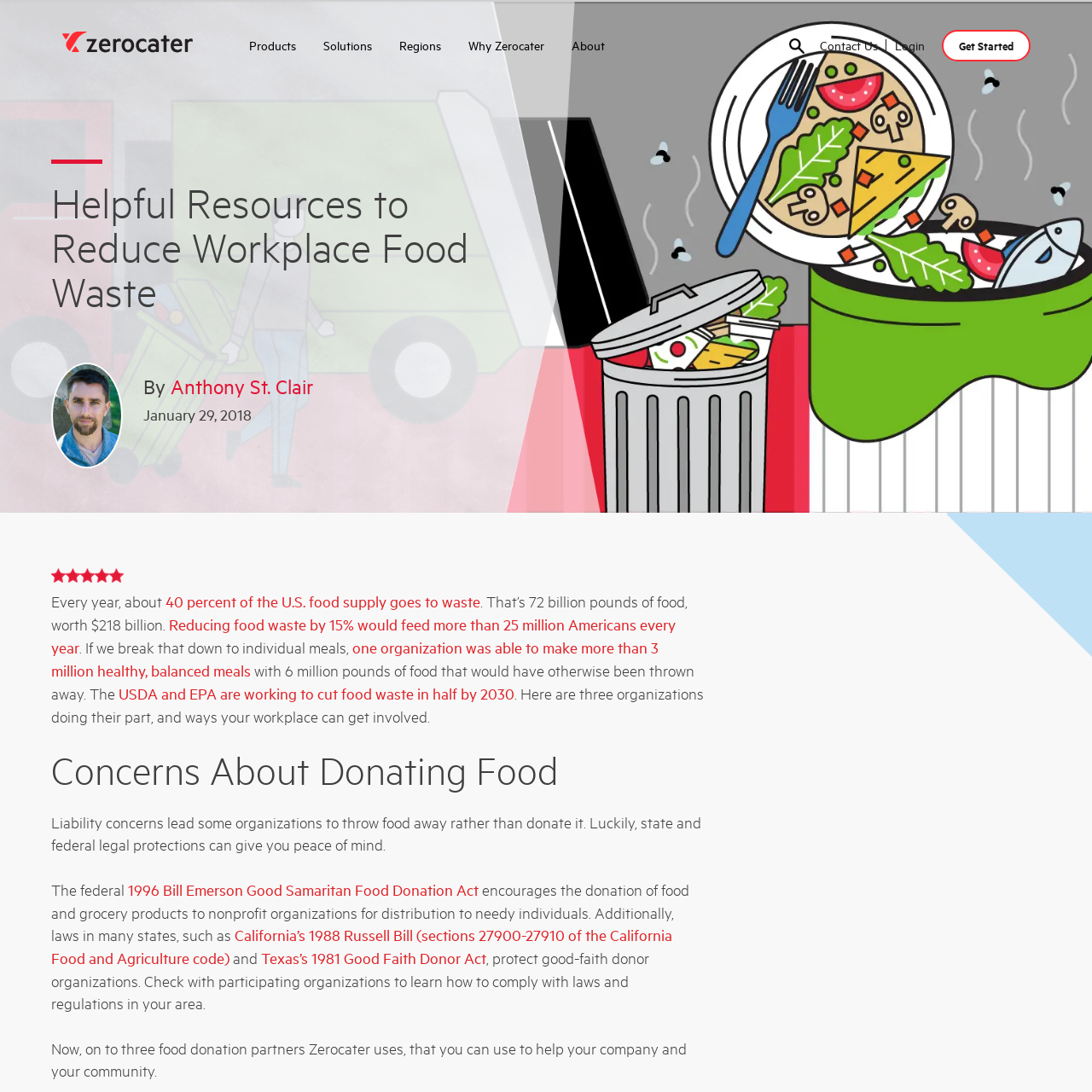Locate the bounding box coordinates of the element I should click to achieve the following instruction: "Contact Us".

[0.75, 0.034, 0.804, 0.048]